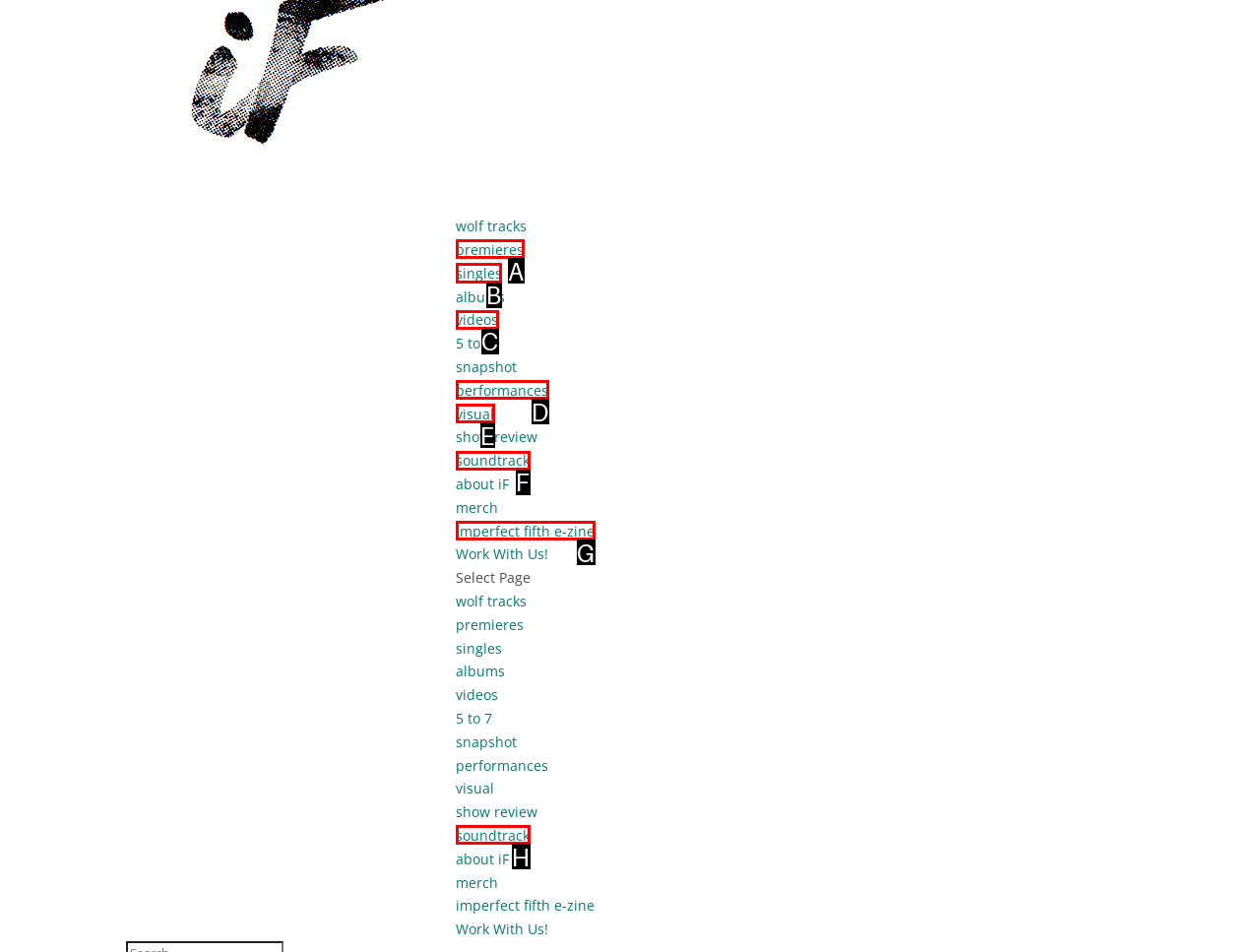Tell me which one HTML element I should click to complete the following instruction: view singles
Answer with the option's letter from the given choices directly.

B